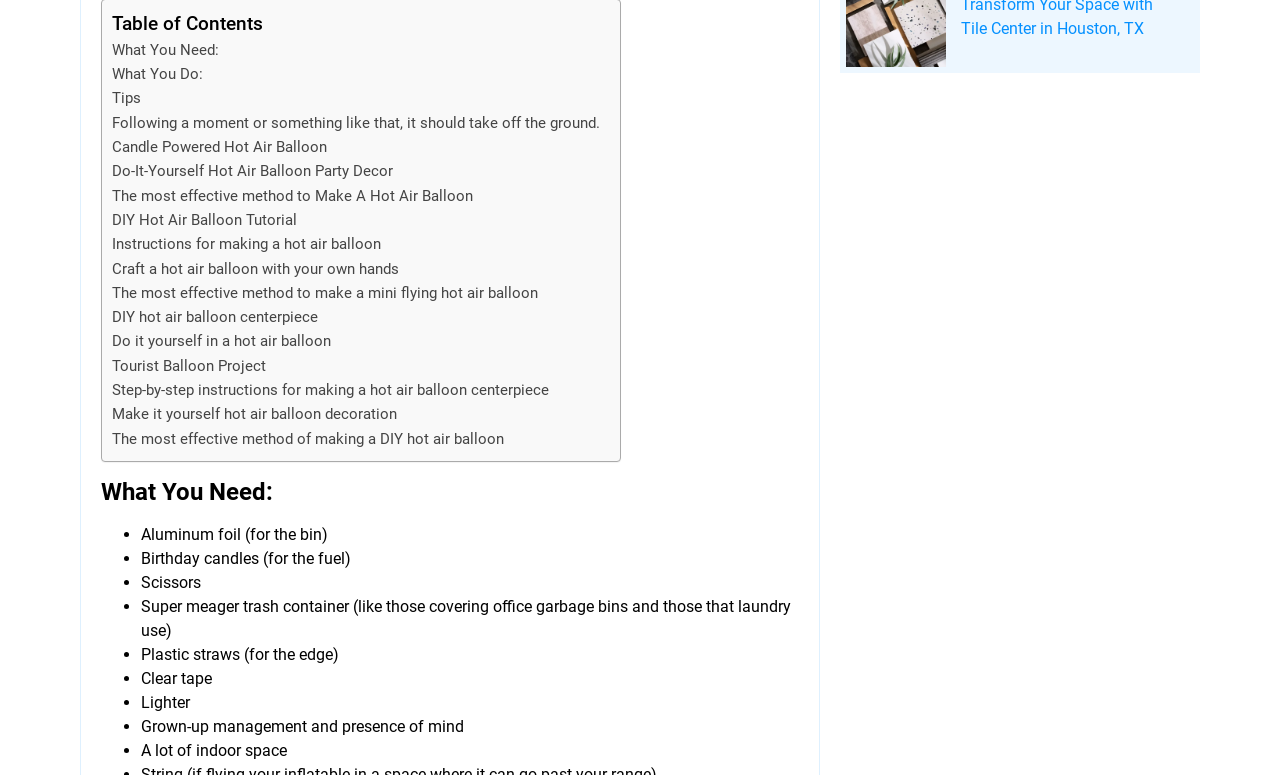Identify the bounding box coordinates of the part that should be clicked to carry out this instruction: "Click on 'What You Do:'".

[0.088, 0.084, 0.159, 0.107]